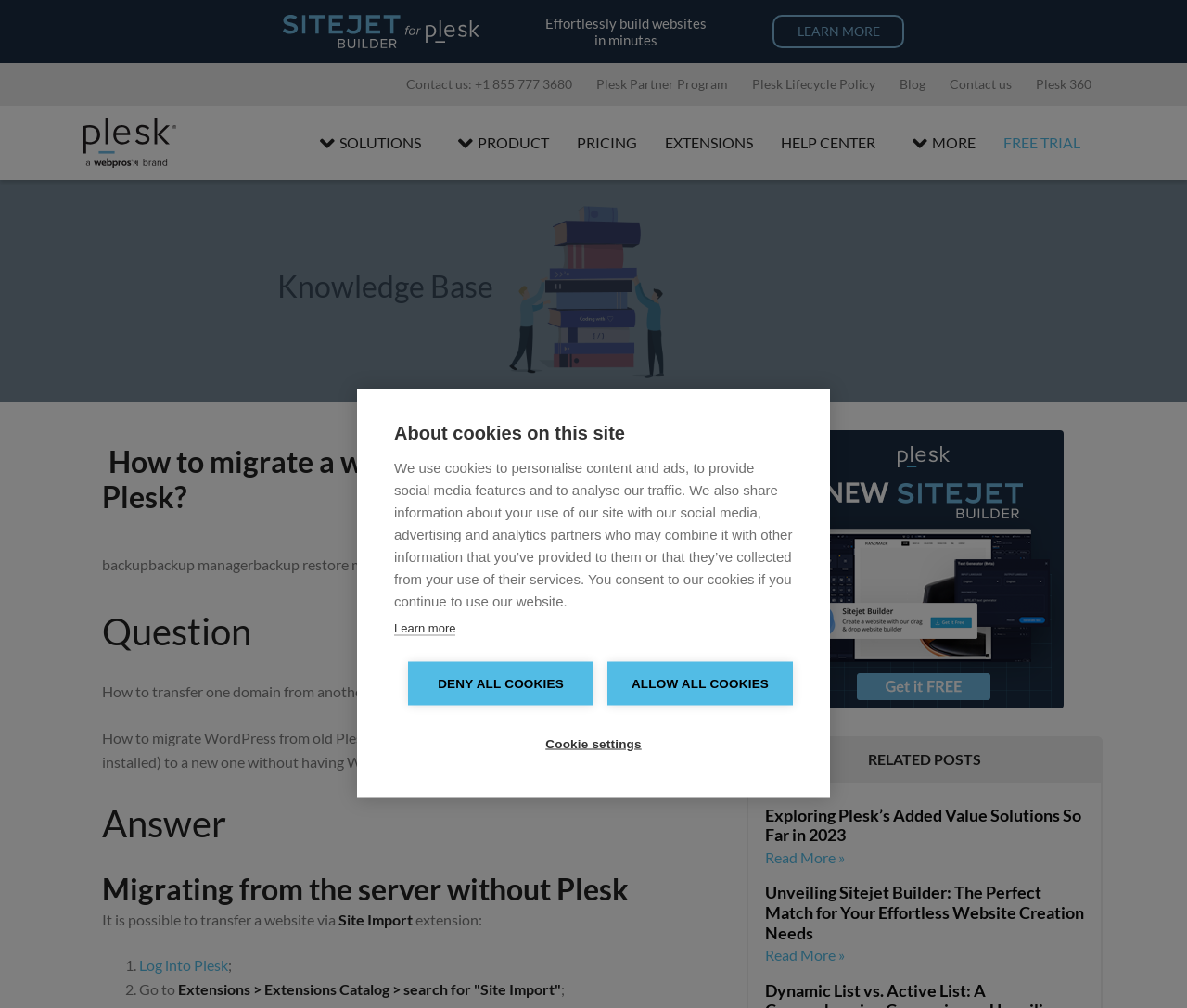Pinpoint the bounding box coordinates of the element to be clicked to execute the instruction: "Contact us via phone".

[0.332, 0.063, 0.492, 0.105]